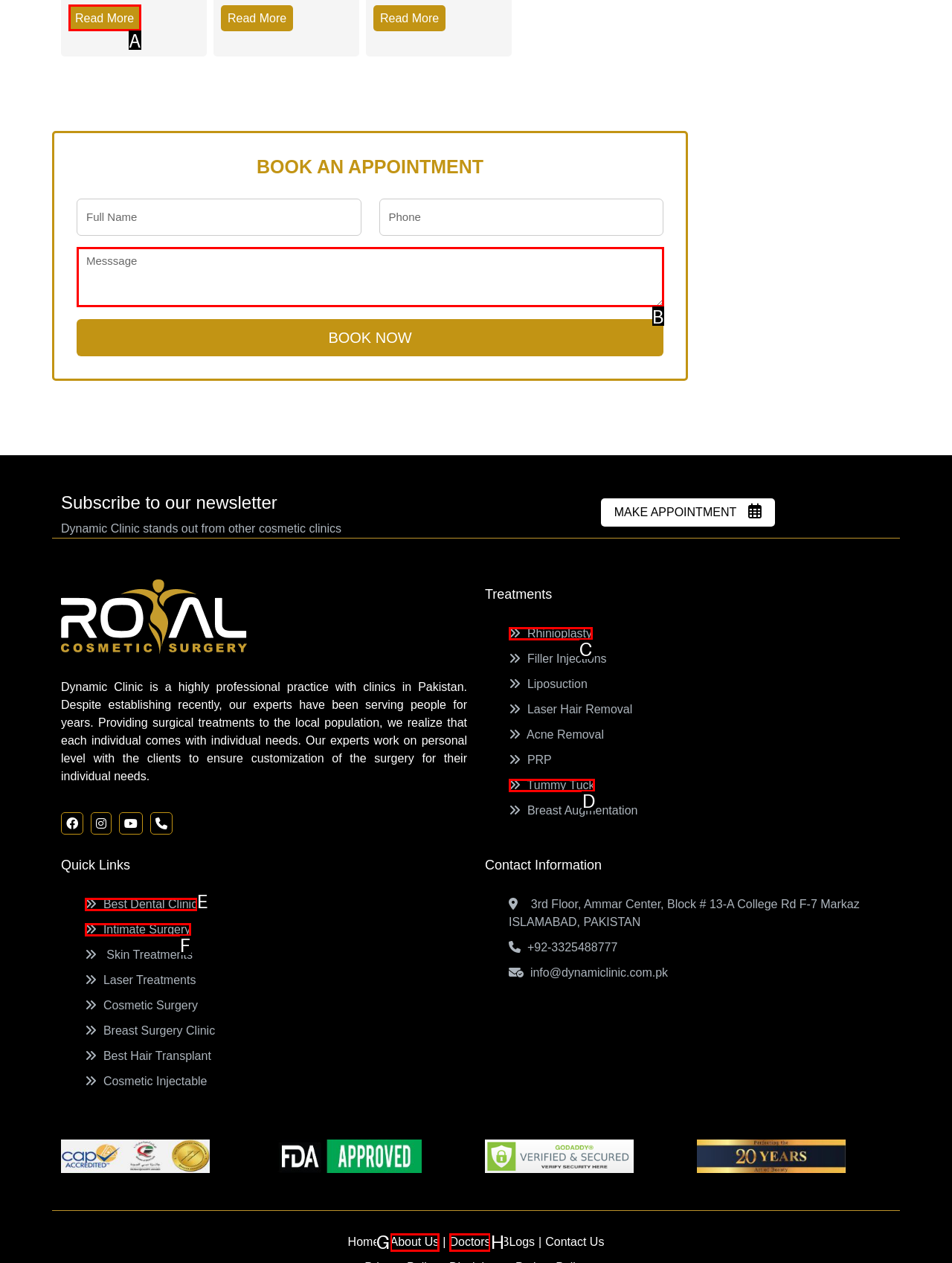Given the description: Best Dental Clinic, select the HTML element that matches it best. Reply with the letter of the chosen option directly.

E